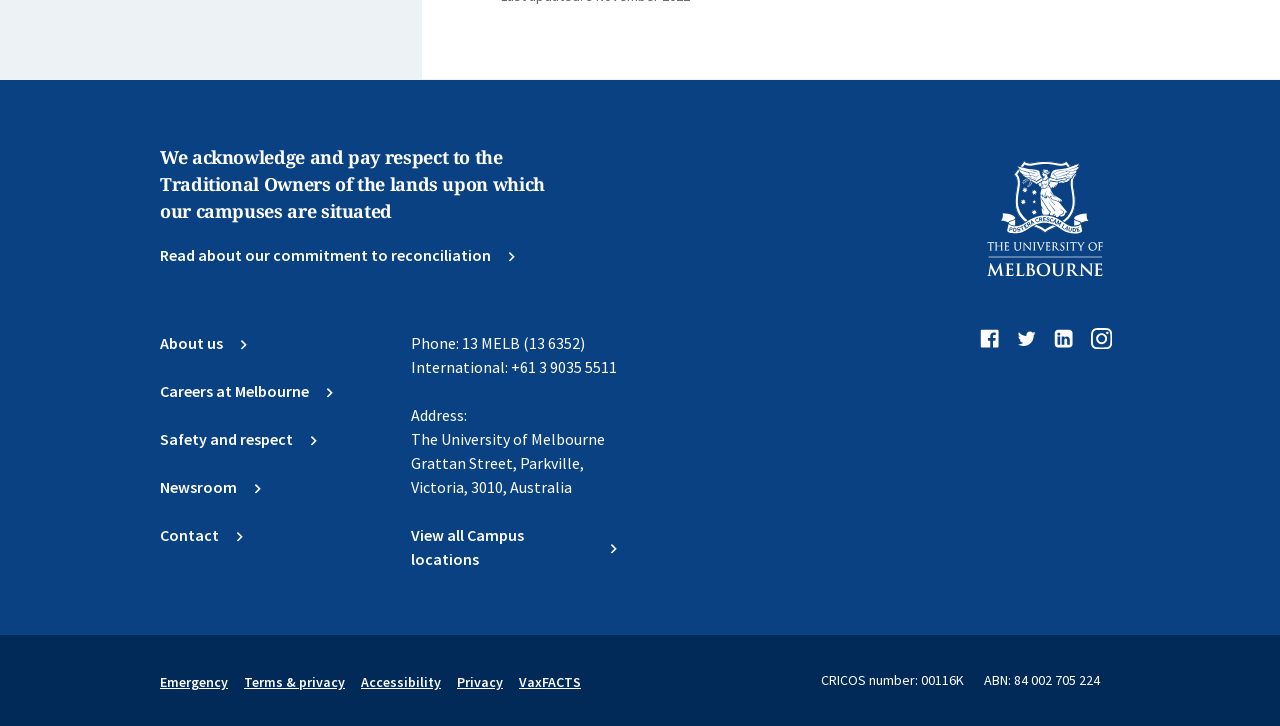What is the CRICOS number of the University of Melbourne?
Relying on the image, give a concise answer in one word or a brief phrase.

00116K